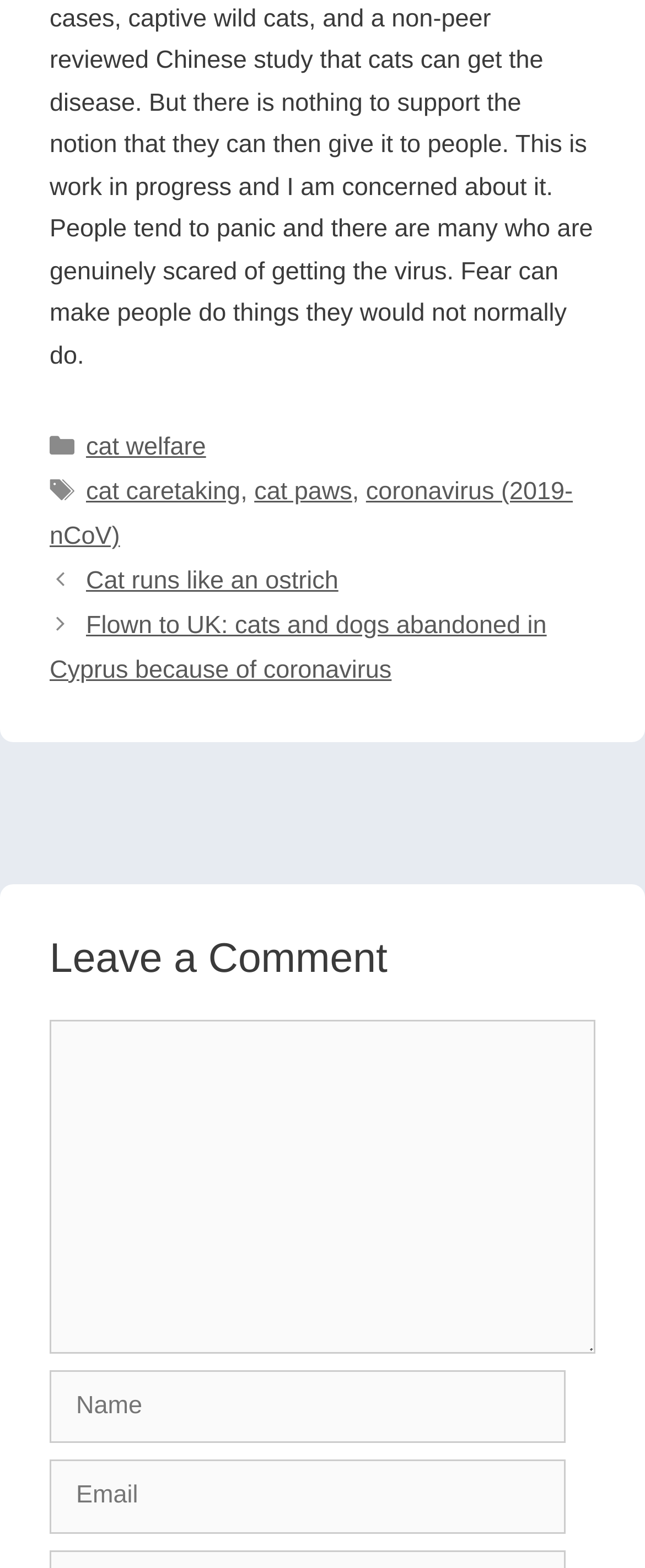Use the details in the image to answer the question thoroughly: 
How many textboxes are required?

I checked the textbox elements and found that only one of them has the 'required' attribute set to True, which is the 'Comment' textbox.